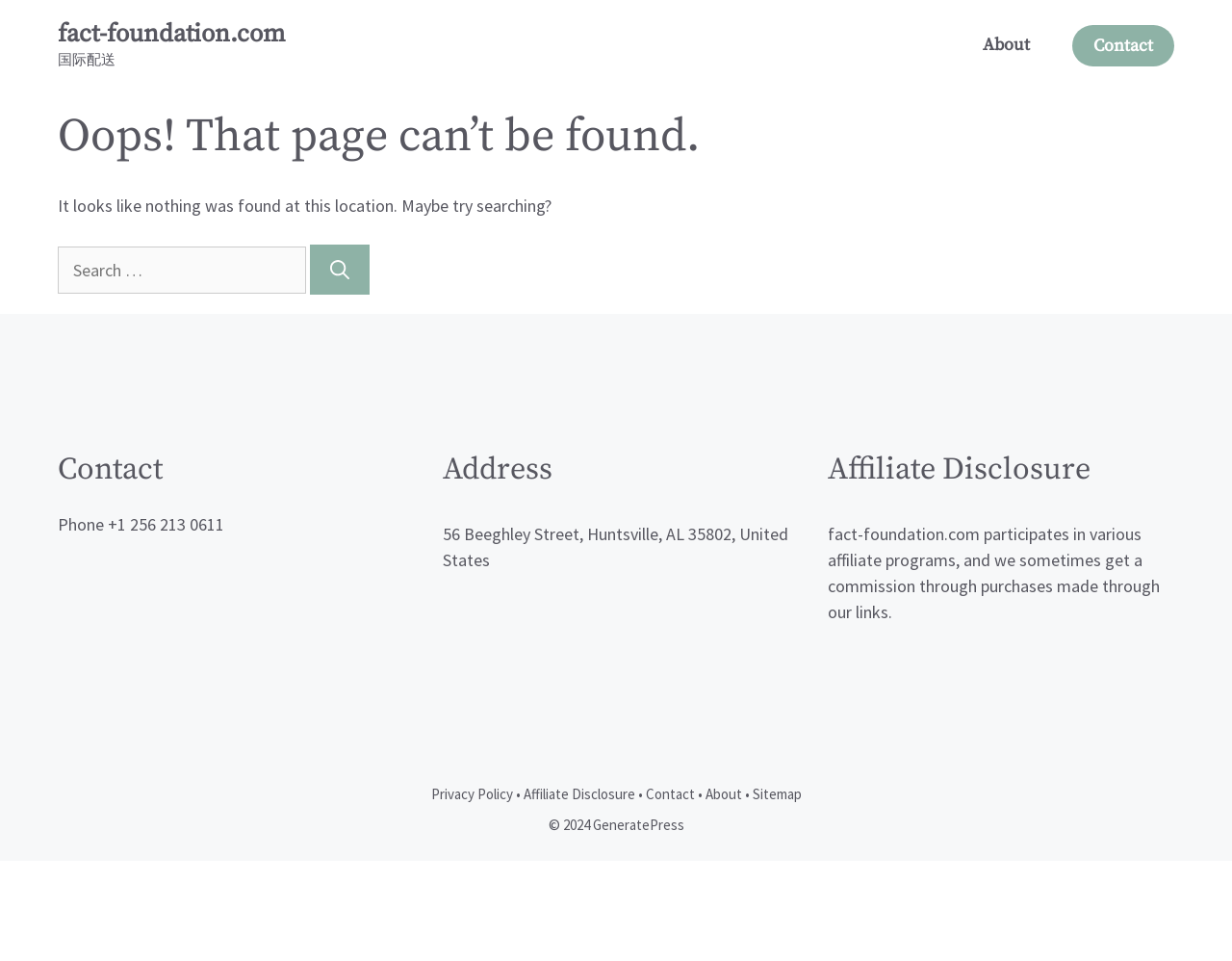Specify the bounding box coordinates for the region that must be clicked to perform the given instruction: "Visit the homepage".

None